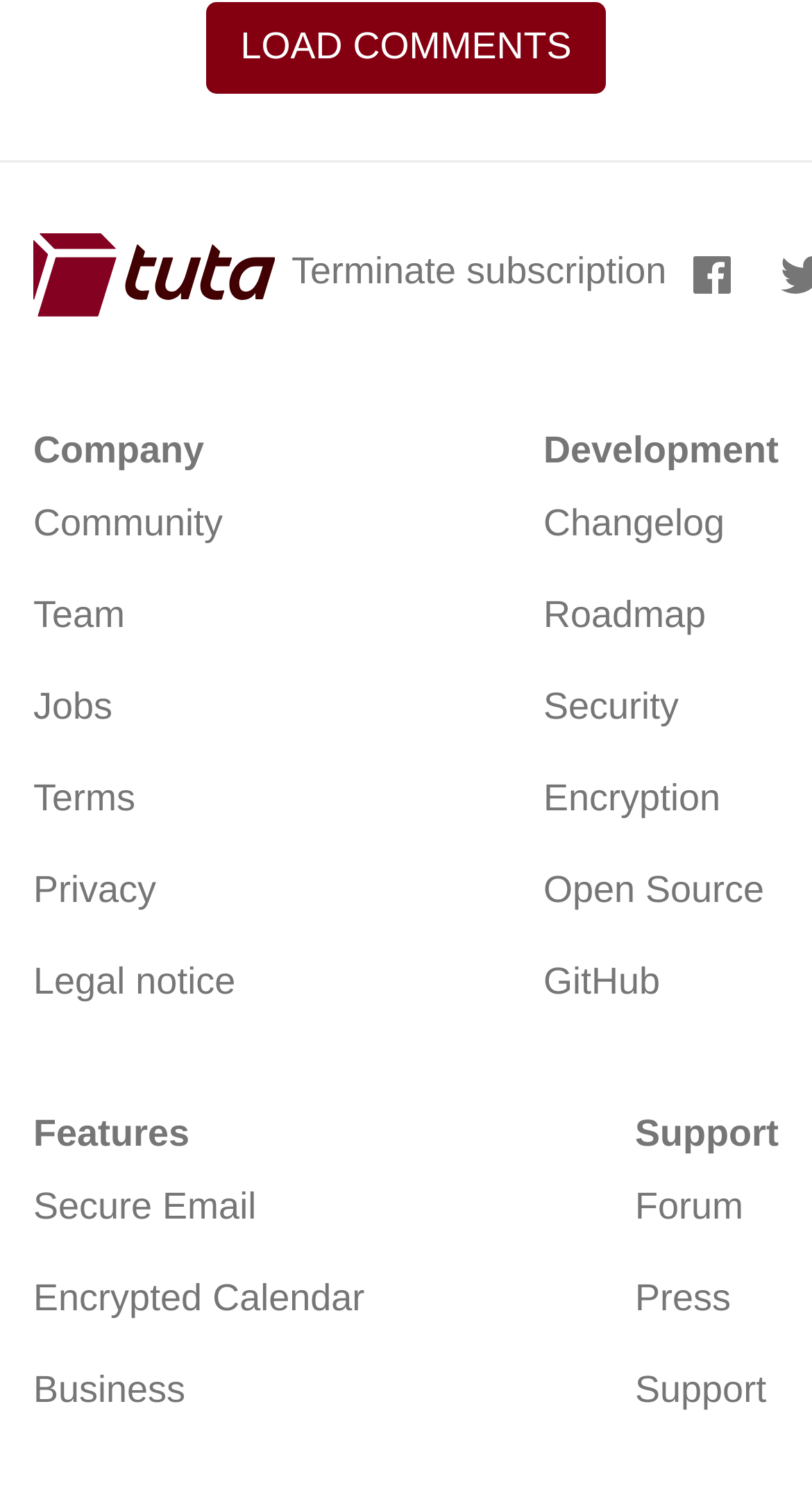Please locate the bounding box coordinates of the element's region that needs to be clicked to follow the instruction: "Go to the Community page". The bounding box coordinates should be provided as four float numbers between 0 and 1, i.e., [left, top, right, bottom].

[0.041, 0.323, 0.29, 0.384]